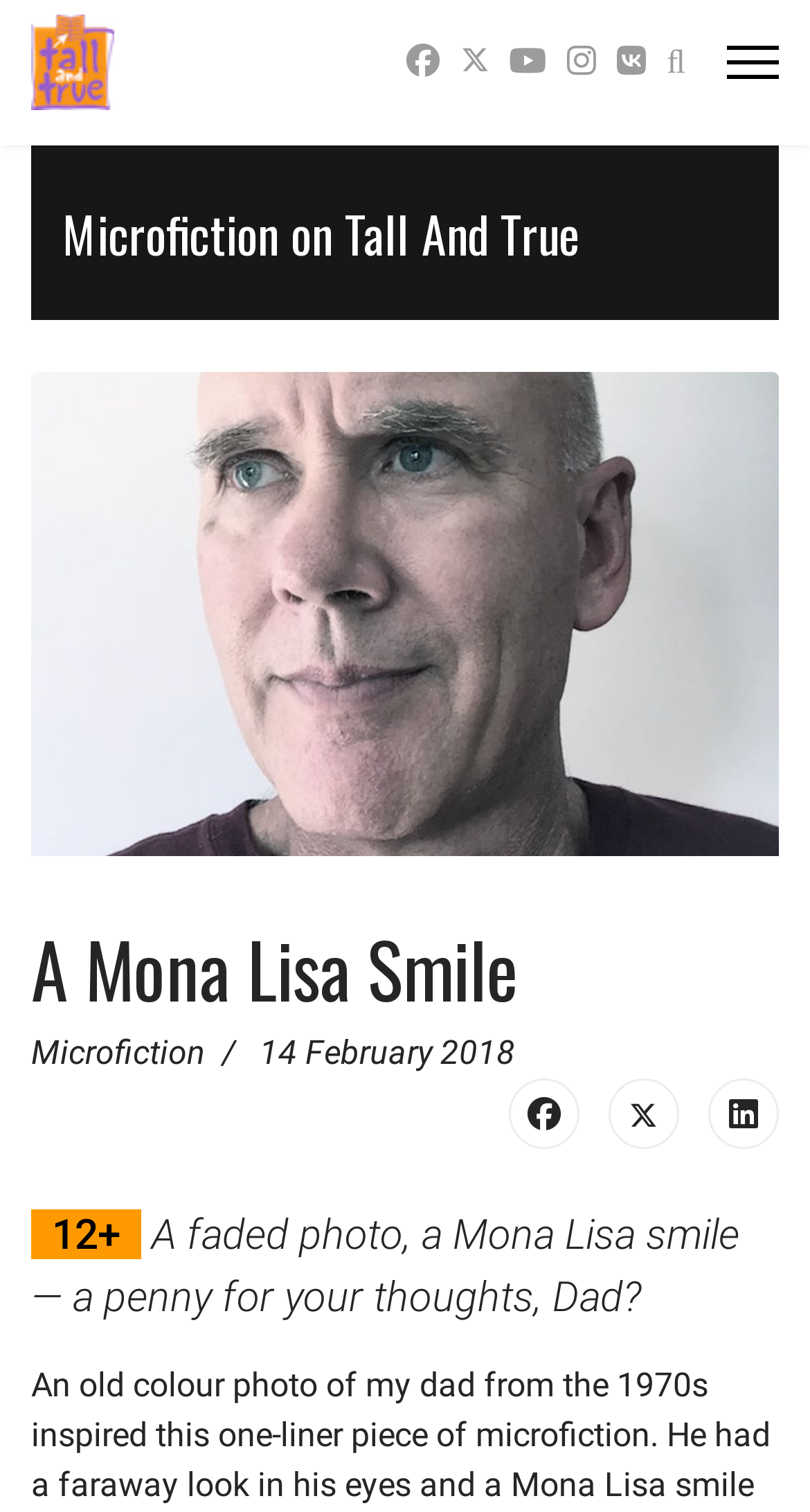What is the date of publication of the microfiction?
Answer the question with as much detail as possible.

The date of publication of the microfiction can be found by looking at the generic element that says 'Published: 14 February 2018', which is located below the heading 'A Mona Lisa Smile'.